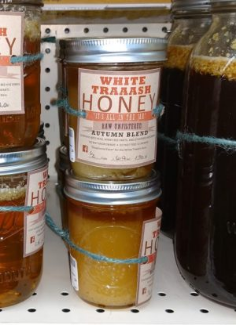Describe the image with as much detail as possible.

The image showcases several jars of **White Traaash Honey**, prominently featuring an autumn blend variety in the foreground. The jars are neatly arranged on a retail display, emphasizing their natural, artisanal appeal. Each jar is sealed with a metal lid and adorned with a vintage-style label that reads "WHITE TRAAASH HONEY" along with descriptions emphasizing its all-natural ingredients. The honey is presented in clear glass canning jars, allowing the different hues of the honey to be visible, from rich amber to golden tones, reflecting the diverse floral sources the bees forage from in Western New York State. Behind the jars, larger containers of honey are also visible, suggesting a variety of products available from this brand. The rustic presentation and thoughtful branding highlight the commitment to natural bee-keeping practices and the nurturing environment of the hives.